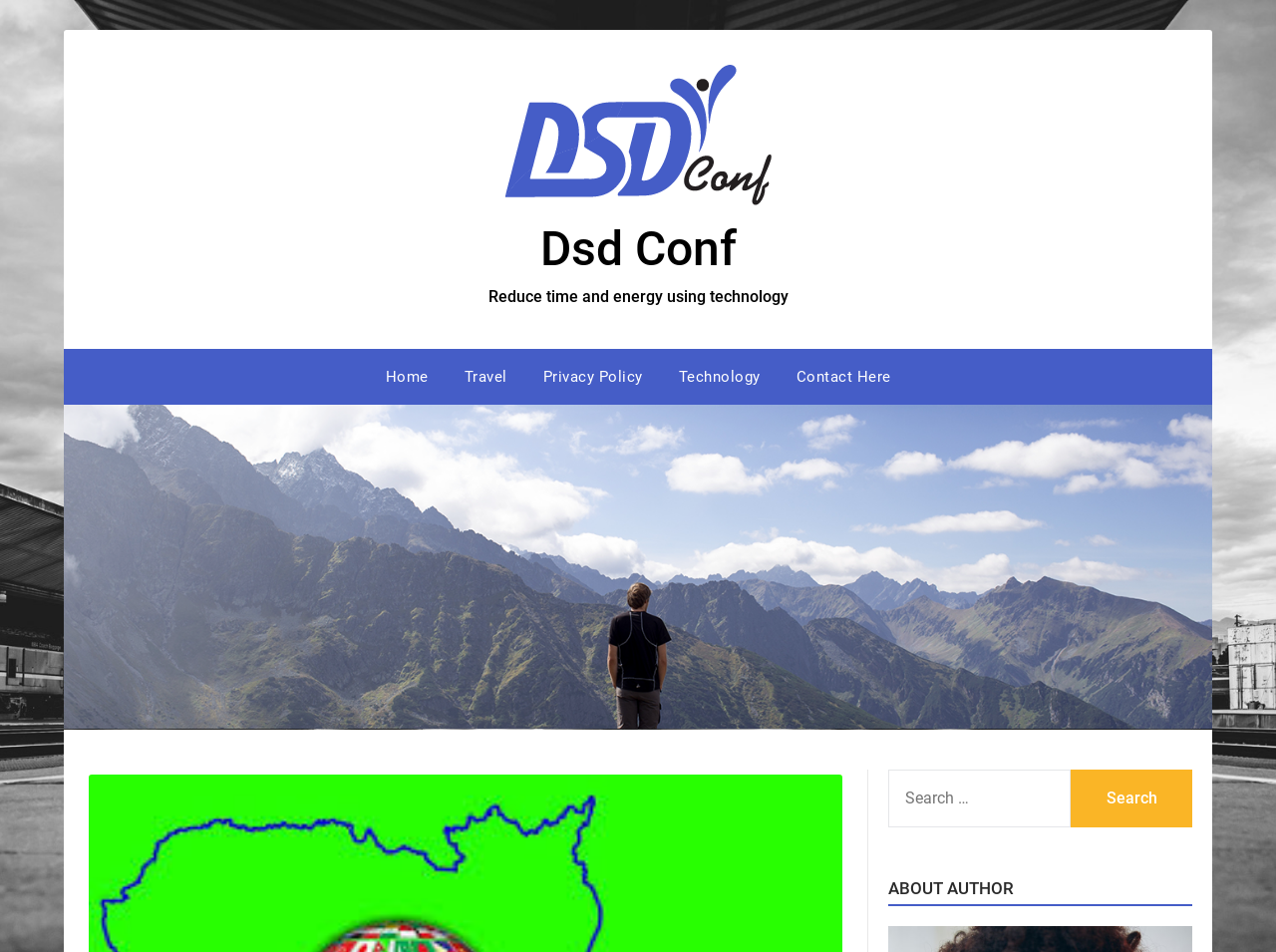What is the company name mentioned on the webpage?
Answer with a single word or phrase by referring to the visual content.

Dsd Conf